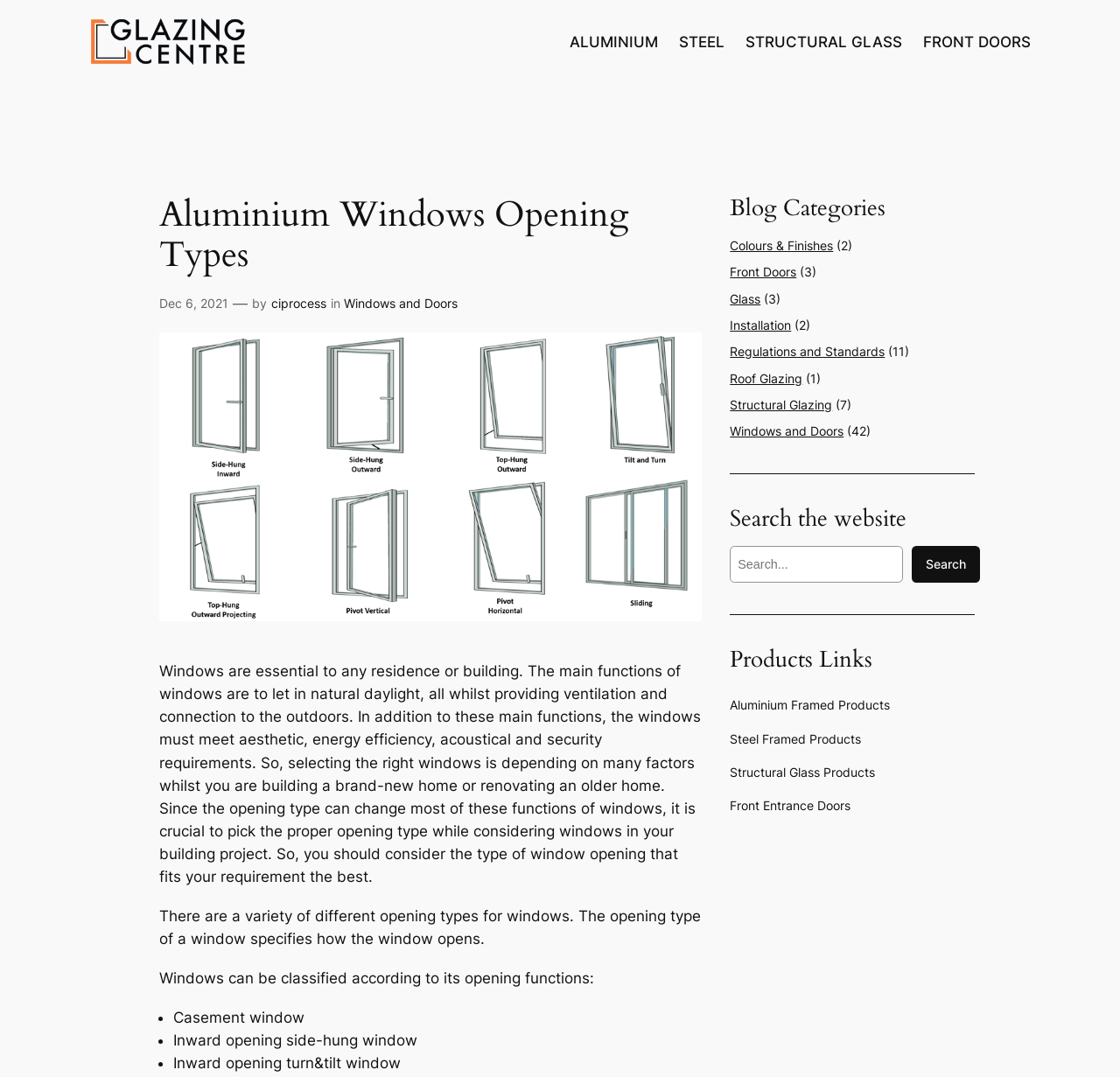Can you give a comprehensive explanation to the question given the content of the image?
What is the category with the most articles?

According to the webpage, the category with the most articles is 'Windows and Doors' with 42 articles. This information is mentioned in the 'Blog Categories' section of the webpage.